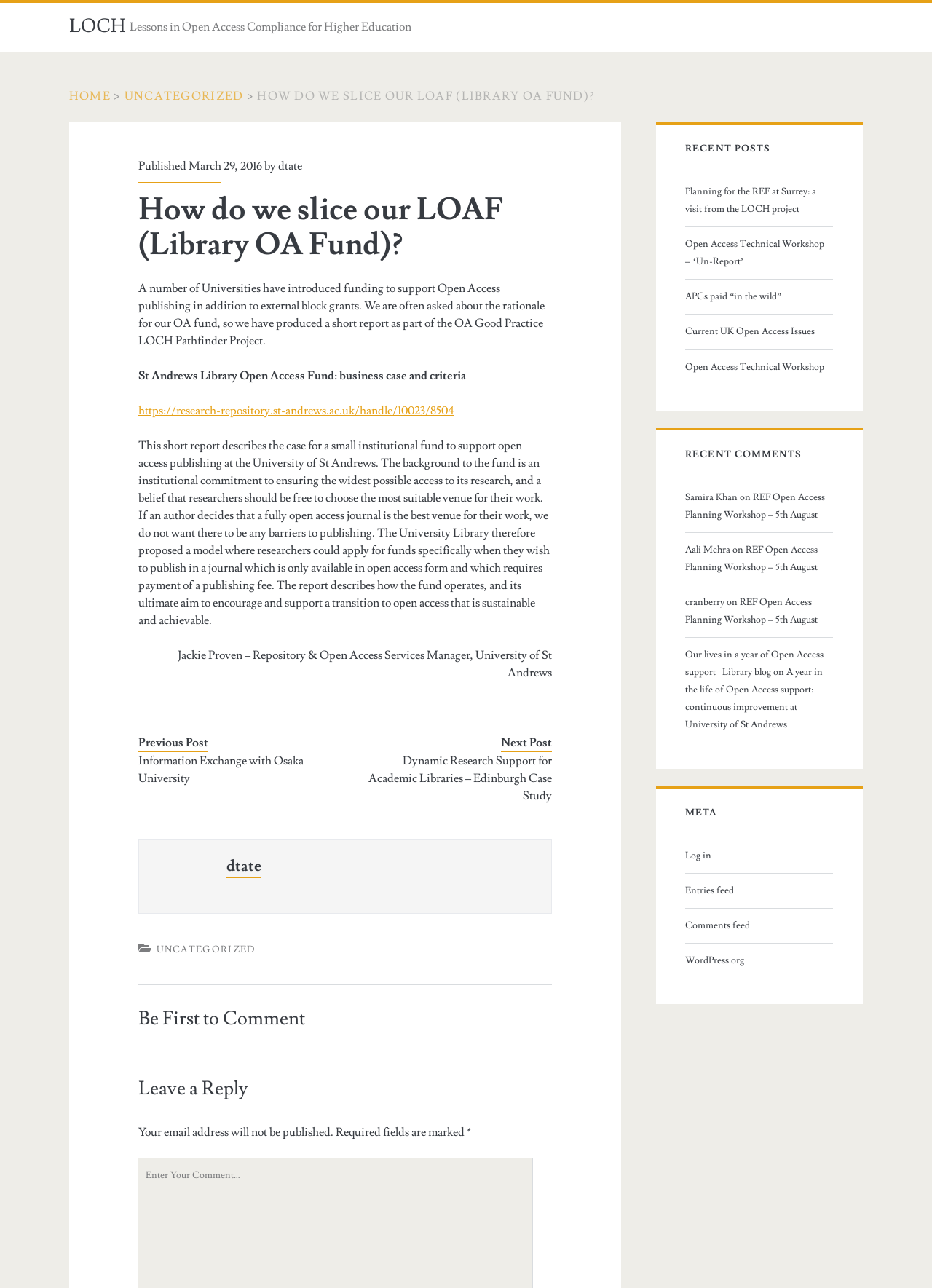What is the title or heading displayed on the webpage?

How do we slice our LOAF (Library OA Fund)?